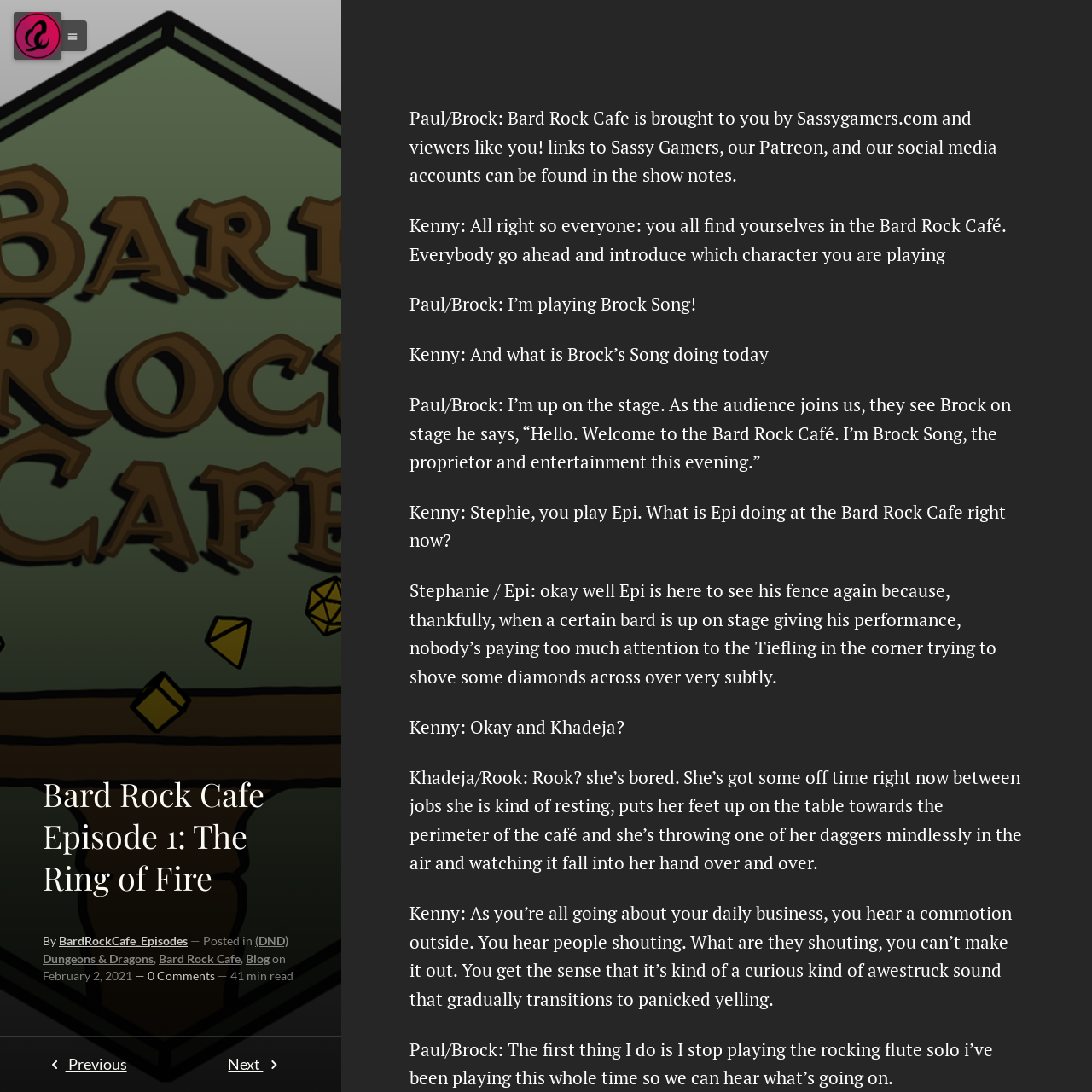Determine the bounding box coordinates of the clickable region to carry out the instruction: "Click the 'Previous' link".

[0.0, 0.949, 0.156, 1.0]